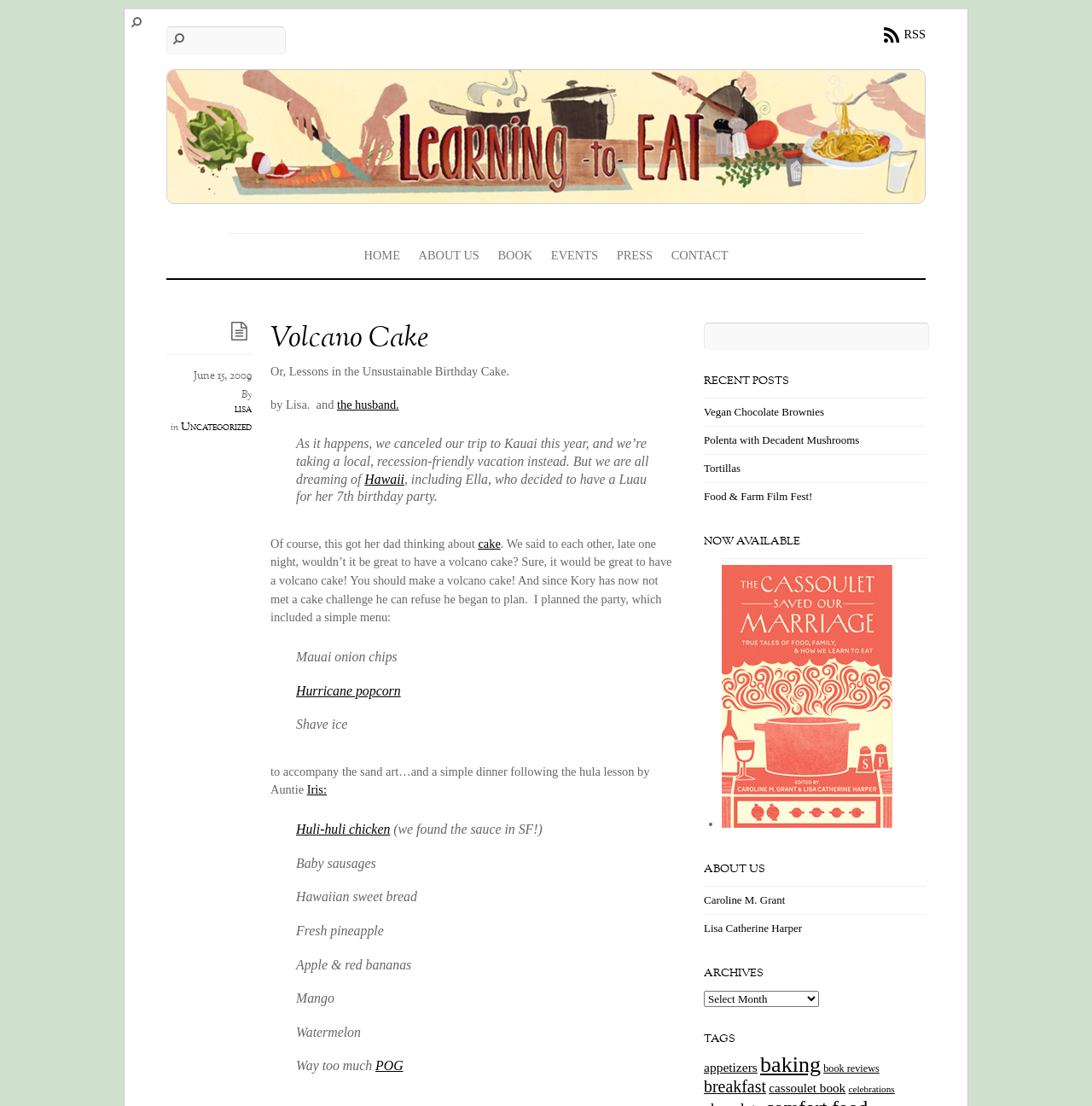Highlight the bounding box coordinates of the element that should be clicked to carry out the following instruction: "Read the about us page". The coordinates must be given as four float numbers ranging from 0 to 1, i.e., [left, top, right, bottom].

[0.379, 0.219, 0.443, 0.243]